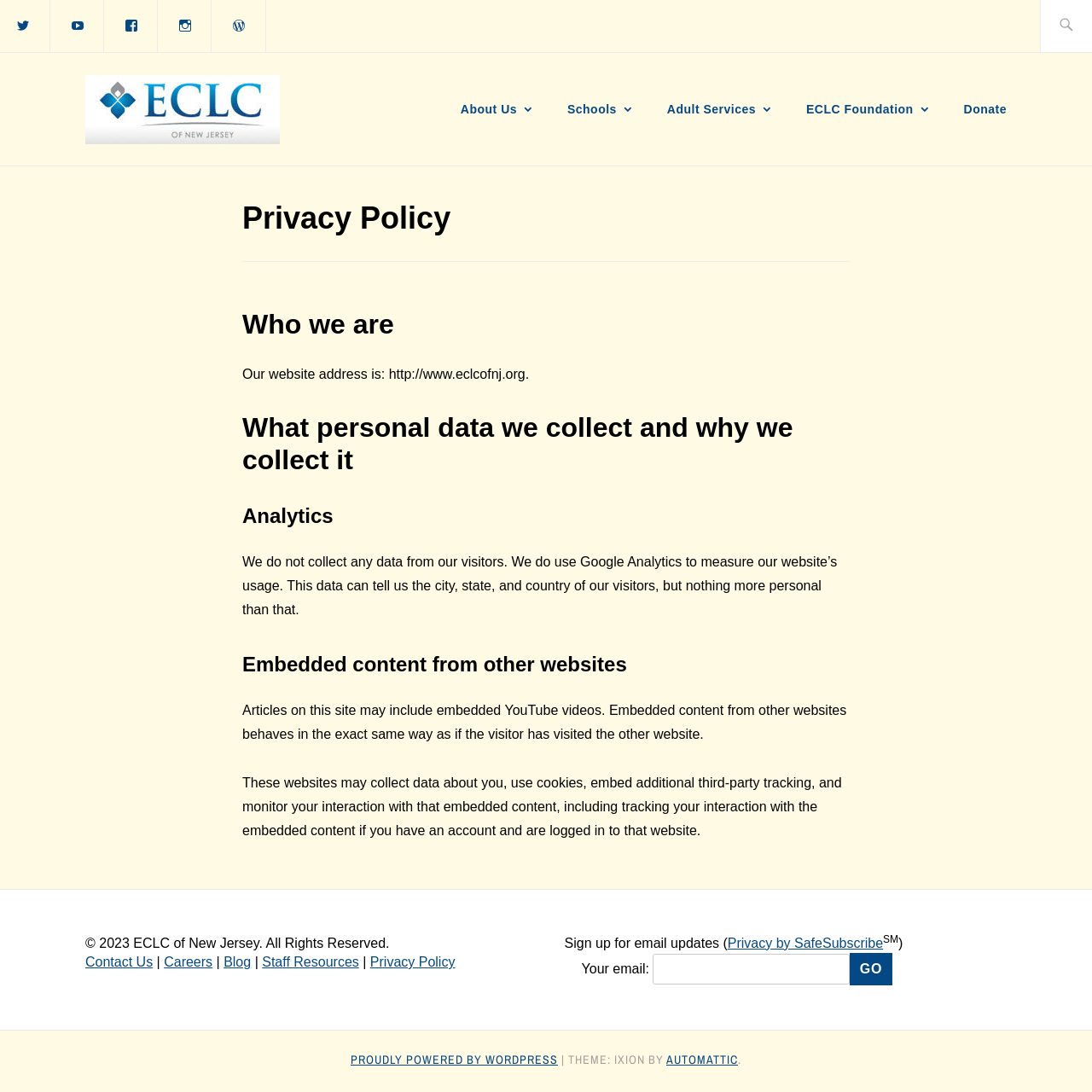Show the bounding box coordinates of the region that should be clicked to follow the instruction: "Contact Us."

[0.078, 0.874, 0.14, 0.888]